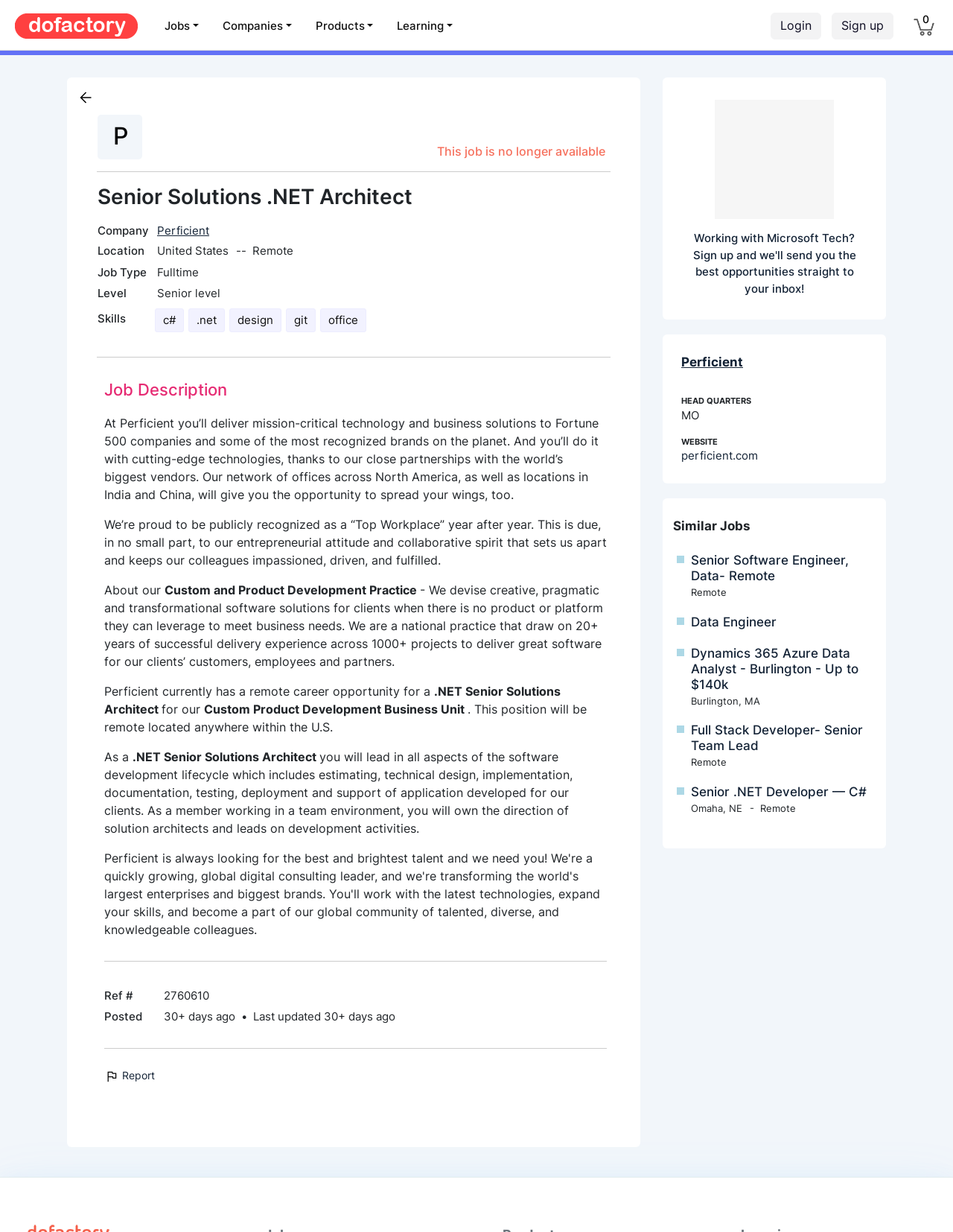Please specify the bounding box coordinates of the area that should be clicked to accomplish the following instruction: "Click on the 'Report' link". The coordinates should consist of four float numbers between 0 and 1, i.e., [left, top, right, bottom].

[0.109, 0.868, 0.162, 0.878]